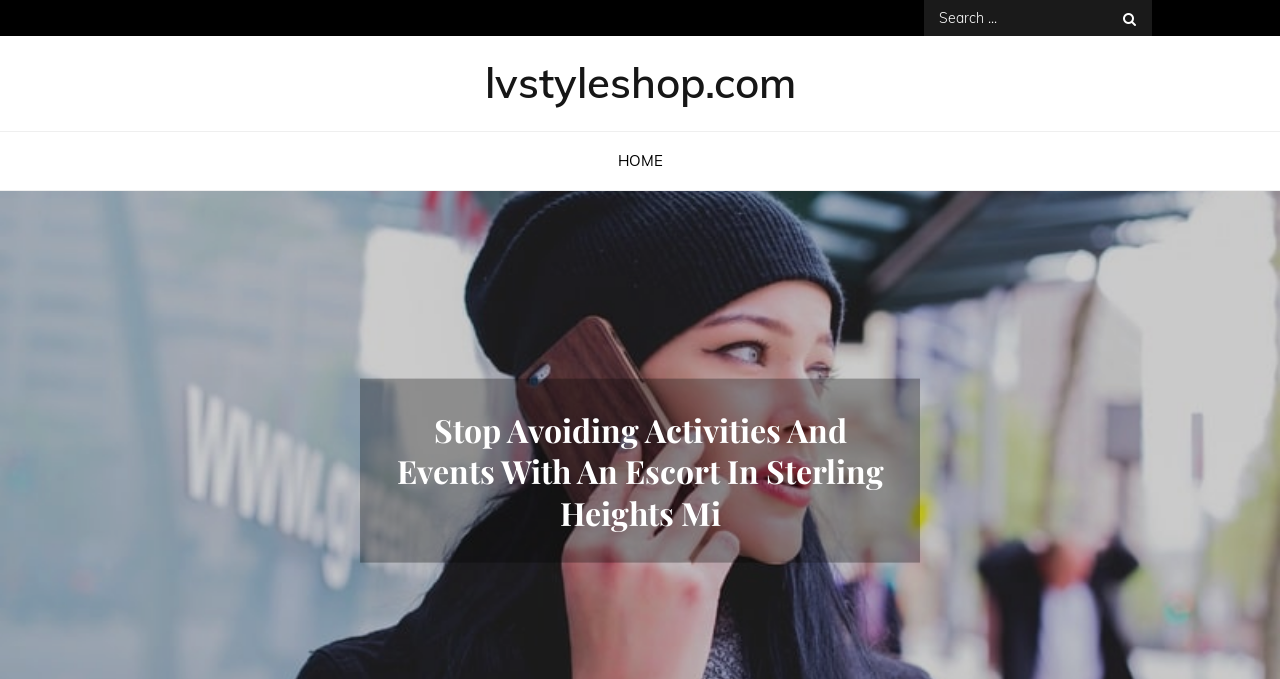What is the purpose of the search box?
Utilize the information in the image to give a detailed answer to the question.

The search box is located at the top of the webpage, and it has a label 'Search for:' next to it. This suggests that the search box is intended for users to search for specific content within the website.